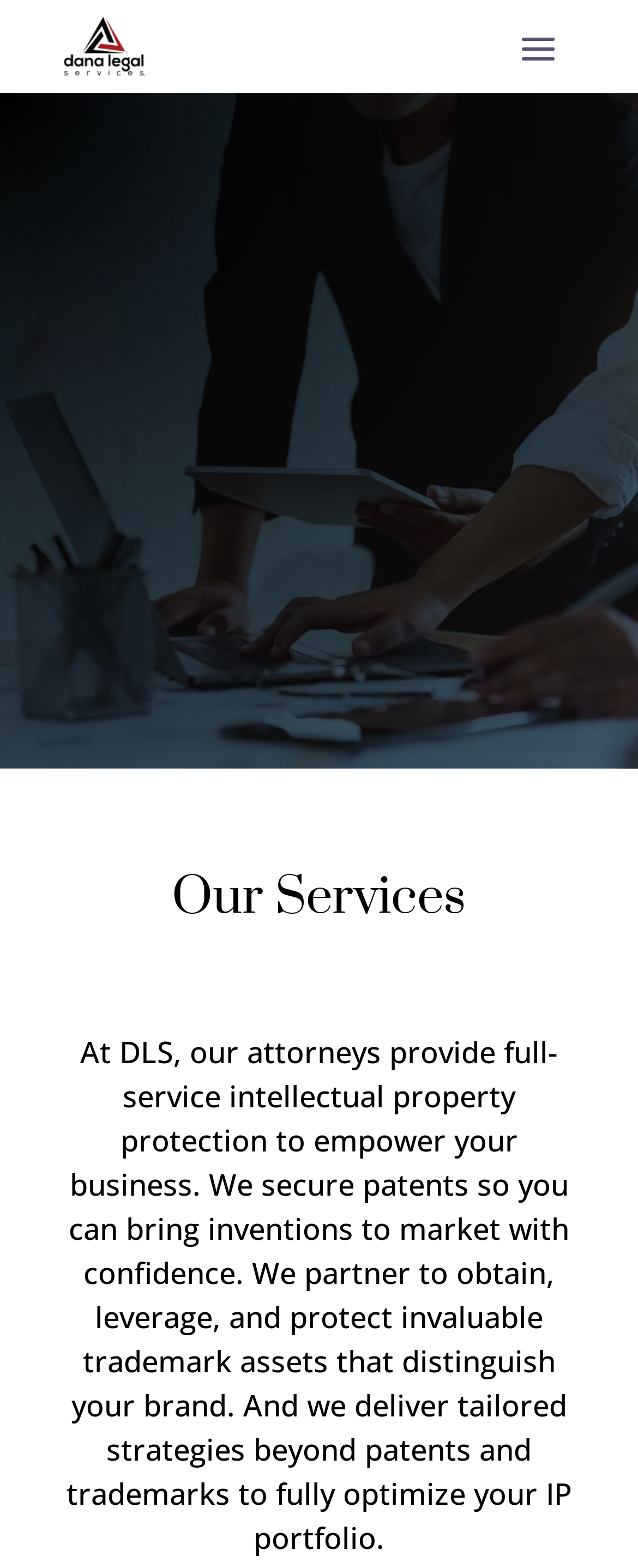Analyze the image and deliver a detailed answer to the question: What is the purpose of the attorneys at DLS?

I found the answer by reading the StaticText element that describes the services of DLS, which states that the attorneys 'empower your business' by providing full-service intellectual property protection.